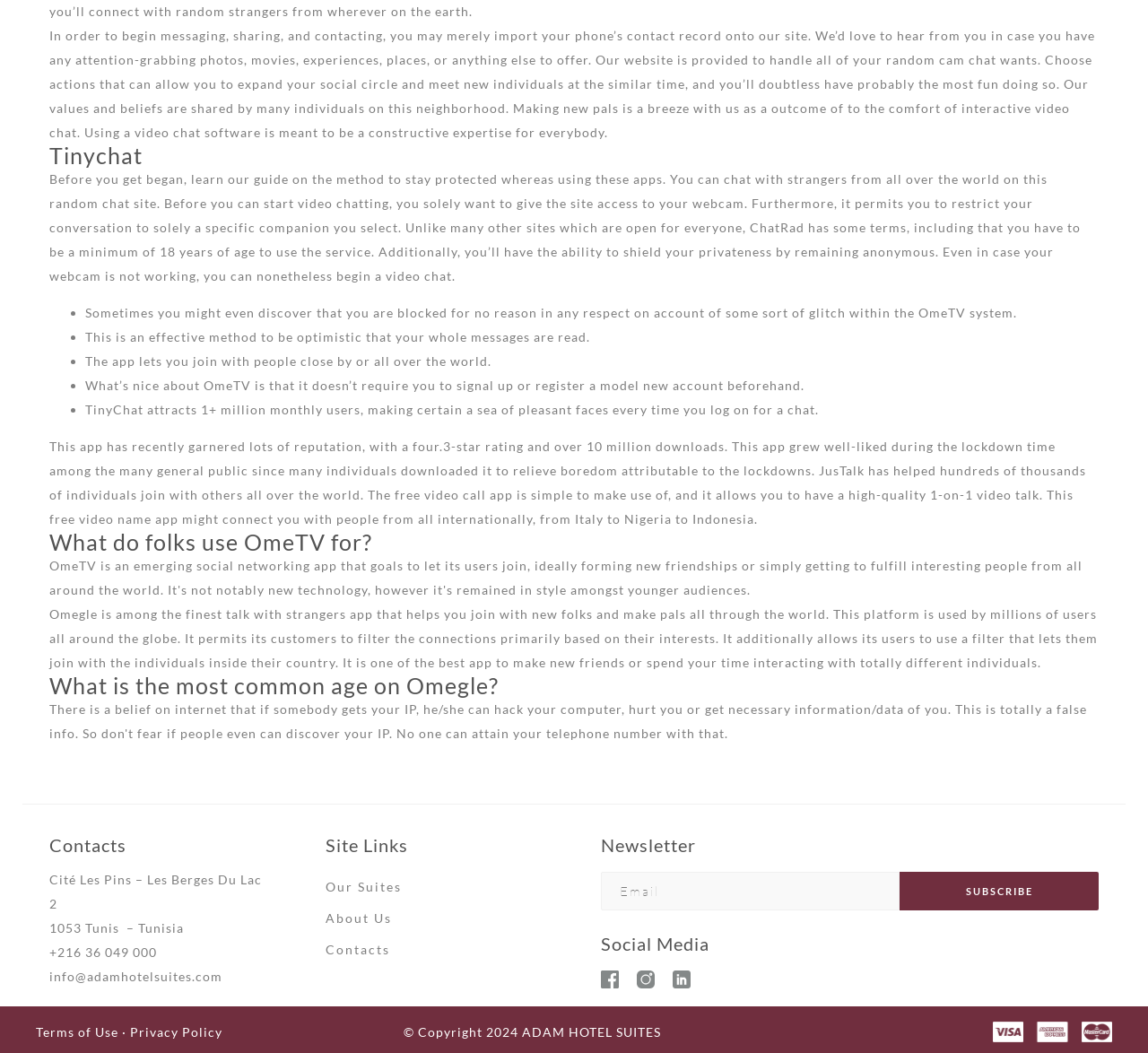How many million monthly users does TinyChat attract?
Please respond to the question thoroughly and include all relevant details.

According to the StaticText 'TinyChat attracts 1+ million monthly users, making certain a sea of pleasant faces every time you log on for a chat.', TinyChat attracts at least 1 million monthly users.